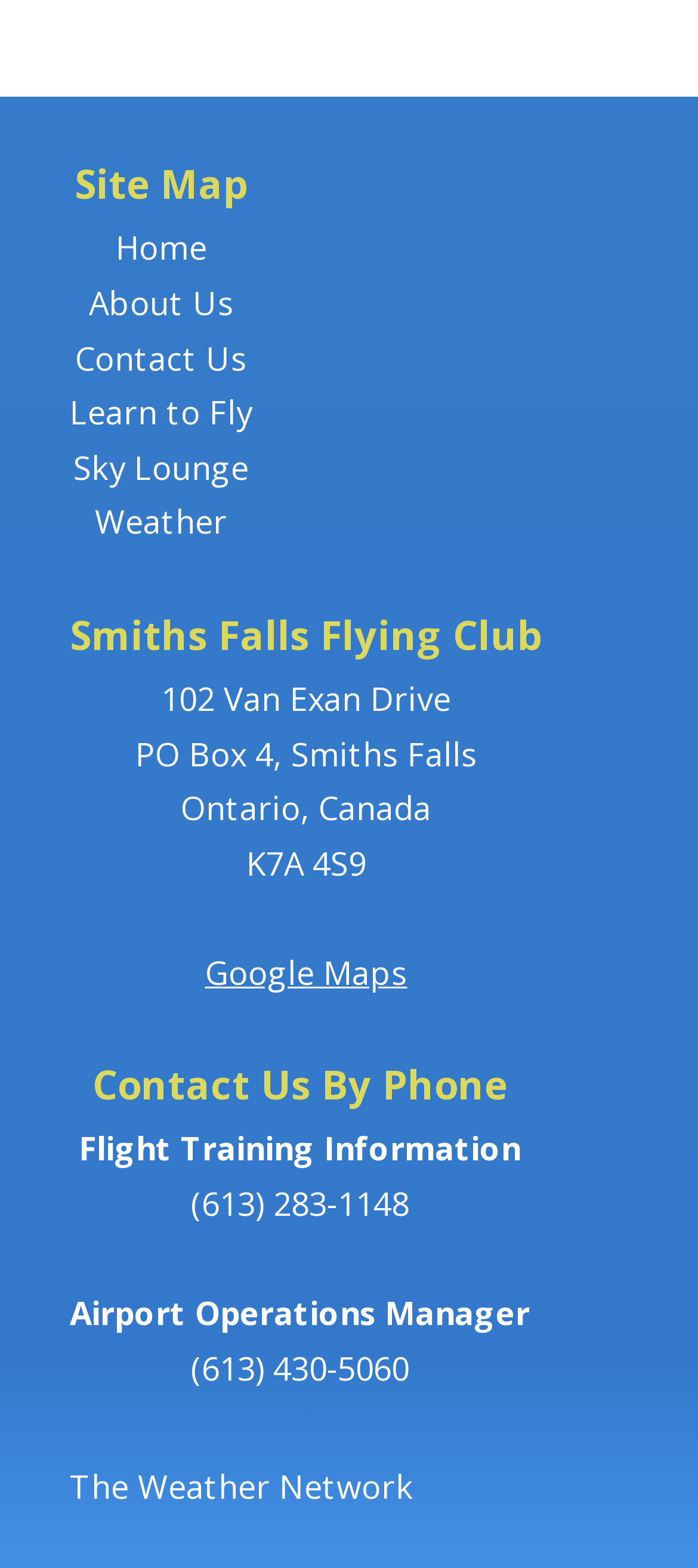Specify the bounding box coordinates of the area to click in order to follow the given instruction: "check the weather."

[0.136, 0.319, 0.326, 0.347]